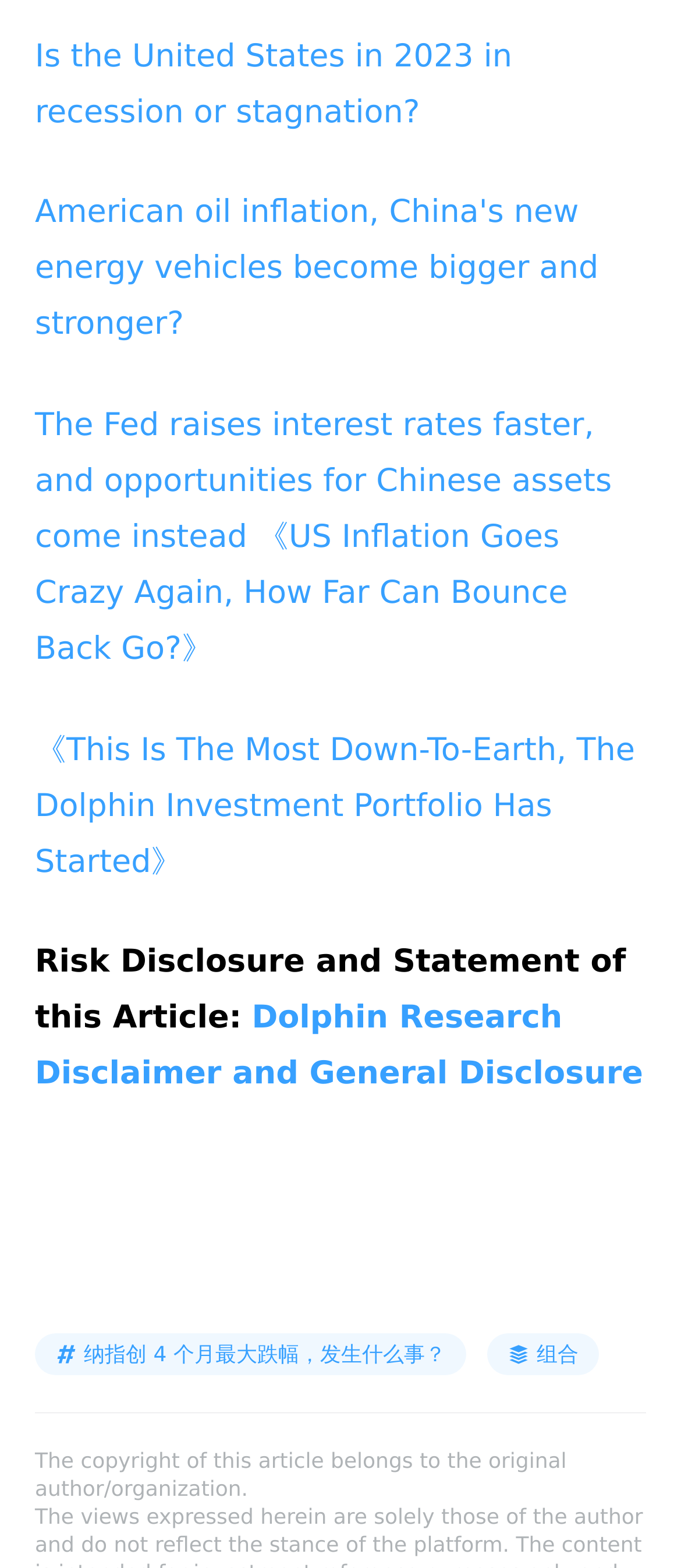Provide the bounding box coordinates, formatted as (top-left x, top-left y, bottom-right x, bottom-right y), with all values being floating point numbers between 0 and 1. Identify the bounding box of the UI element that matches the description: alt="11"

[0.4, 0.955, 0.554, 0.973]